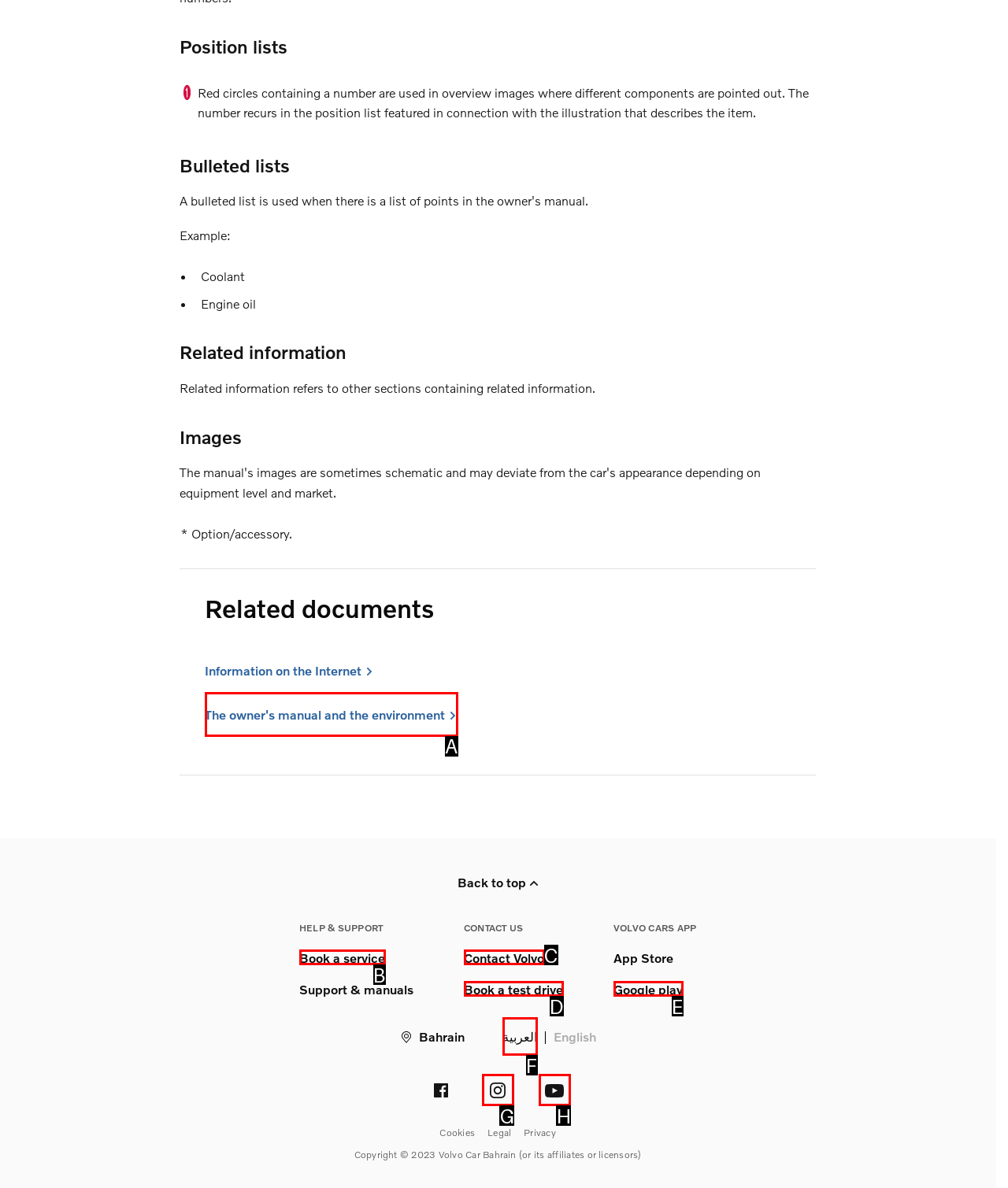Identify the option that best fits this description: Book a service
Answer with the appropriate letter directly.

B